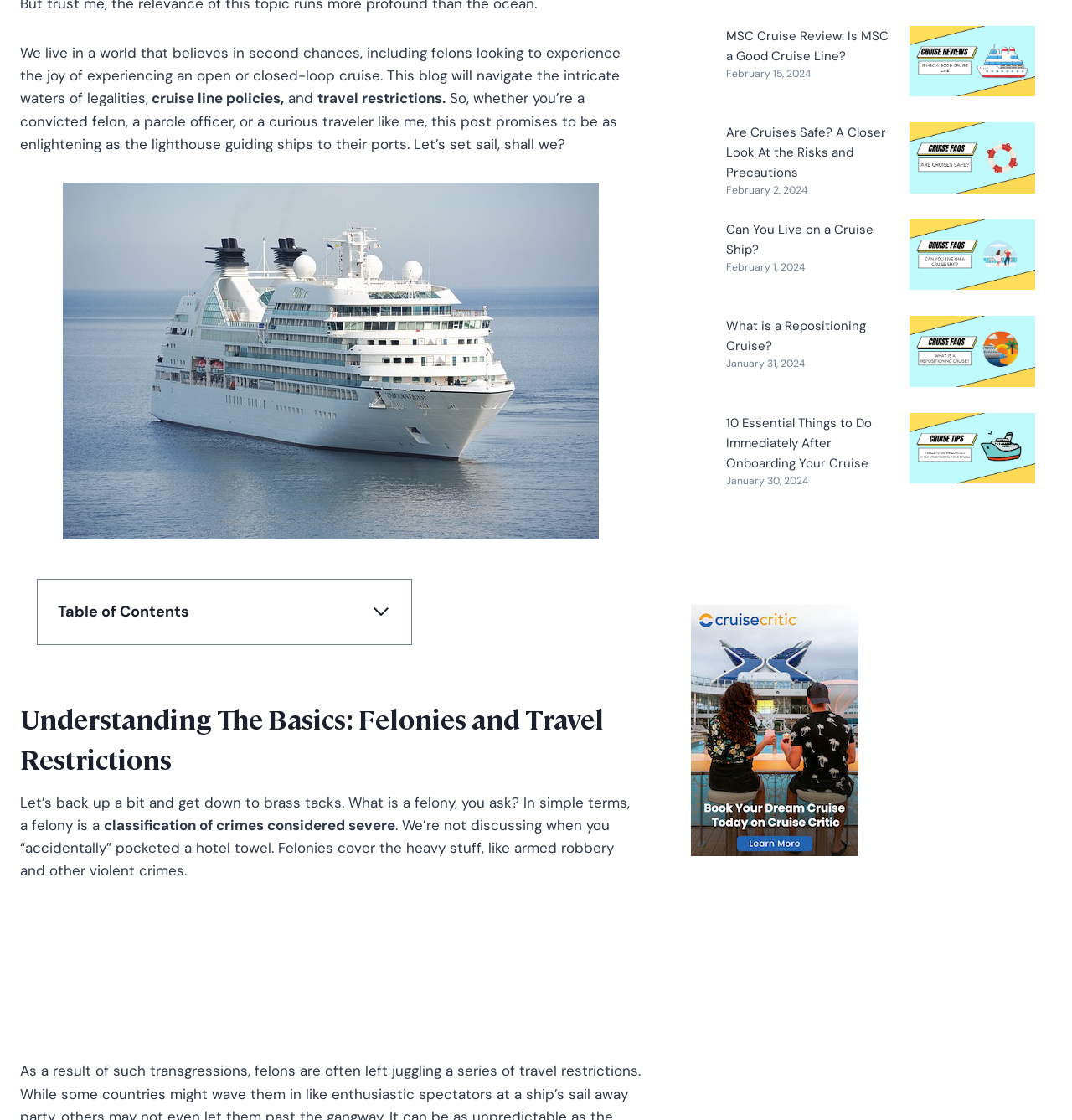Bounding box coordinates are specified in the format (top-left x, top-left y, bottom-right x, bottom-right y). All values are floating point numbers bounded between 0 and 1. Please provide the bounding box coordinate of the region this sentence describes: Open Loop cruise

[0.077, 0.625, 0.167, 0.639]